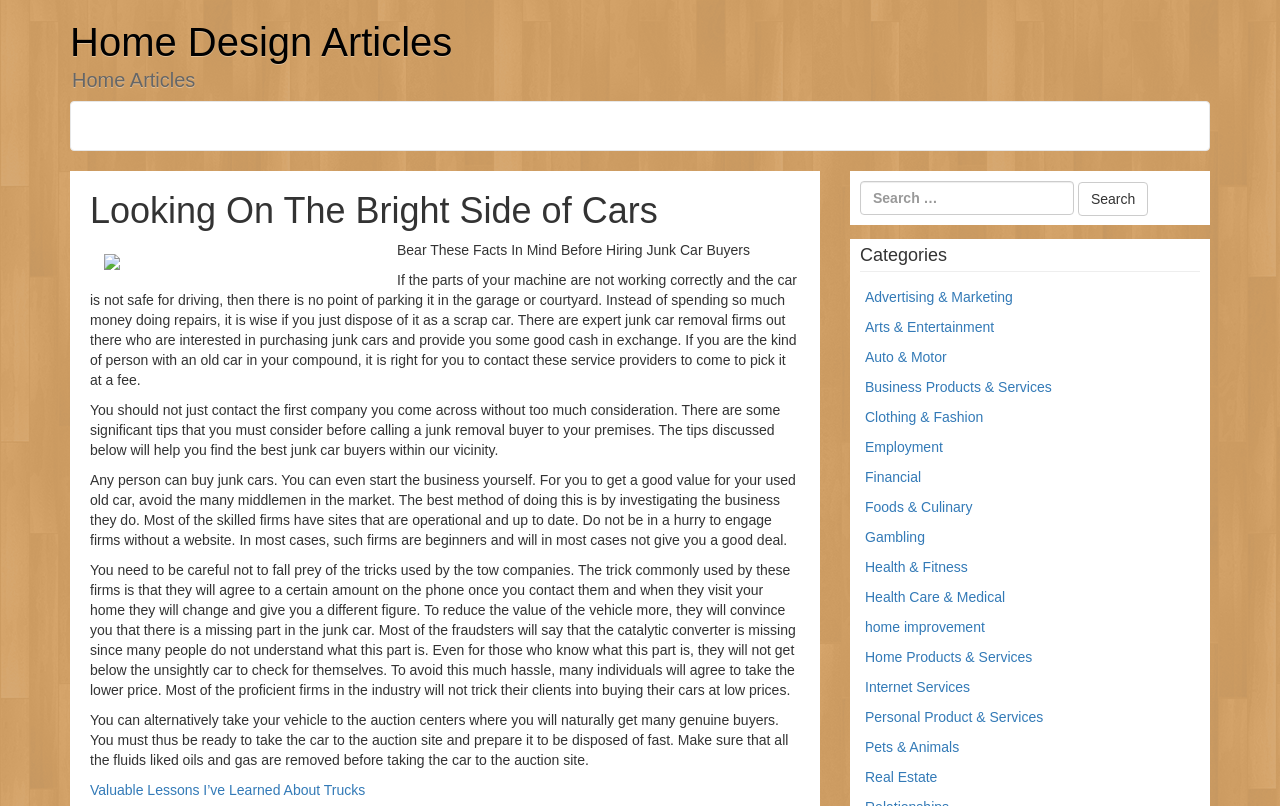Provide the bounding box coordinates of the section that needs to be clicked to accomplish the following instruction: "click the link to read about infidelity."

None